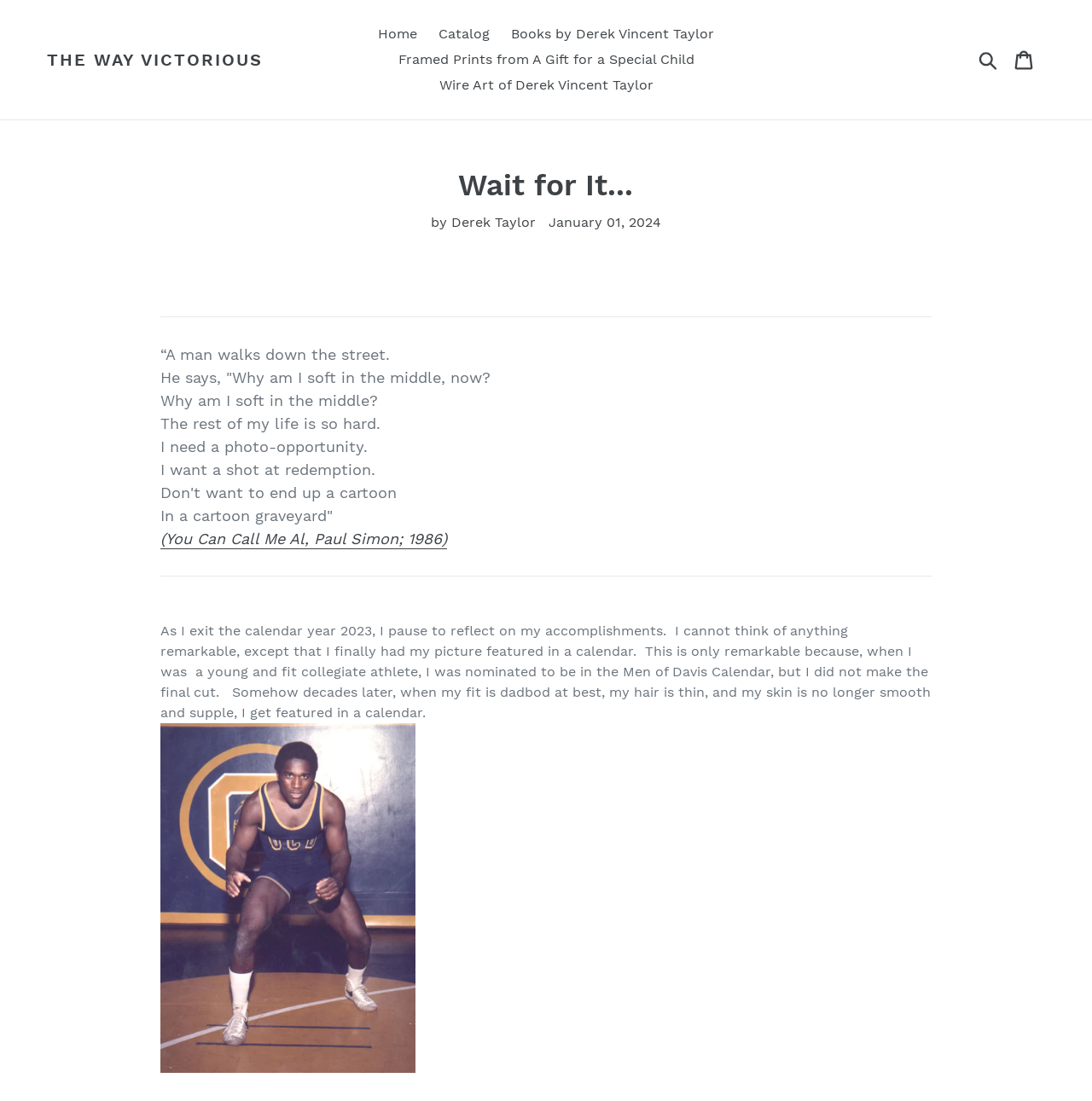Determine the bounding box coordinates of the target area to click to execute the following instruction: "View the cart."

[0.92, 0.037, 0.957, 0.071]